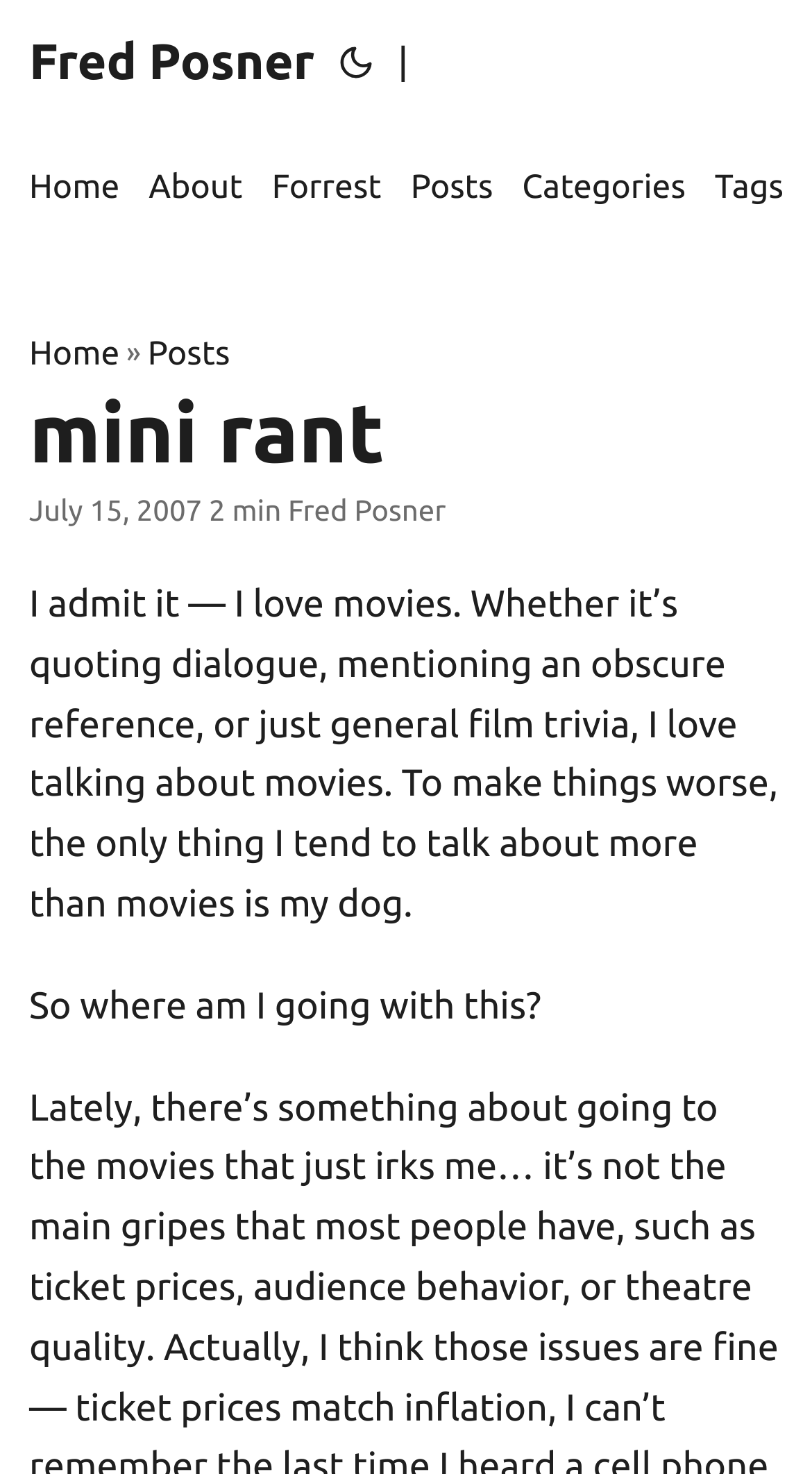How long does the blog post take to read?
Using the screenshot, give a one-word or short phrase answer.

2 min